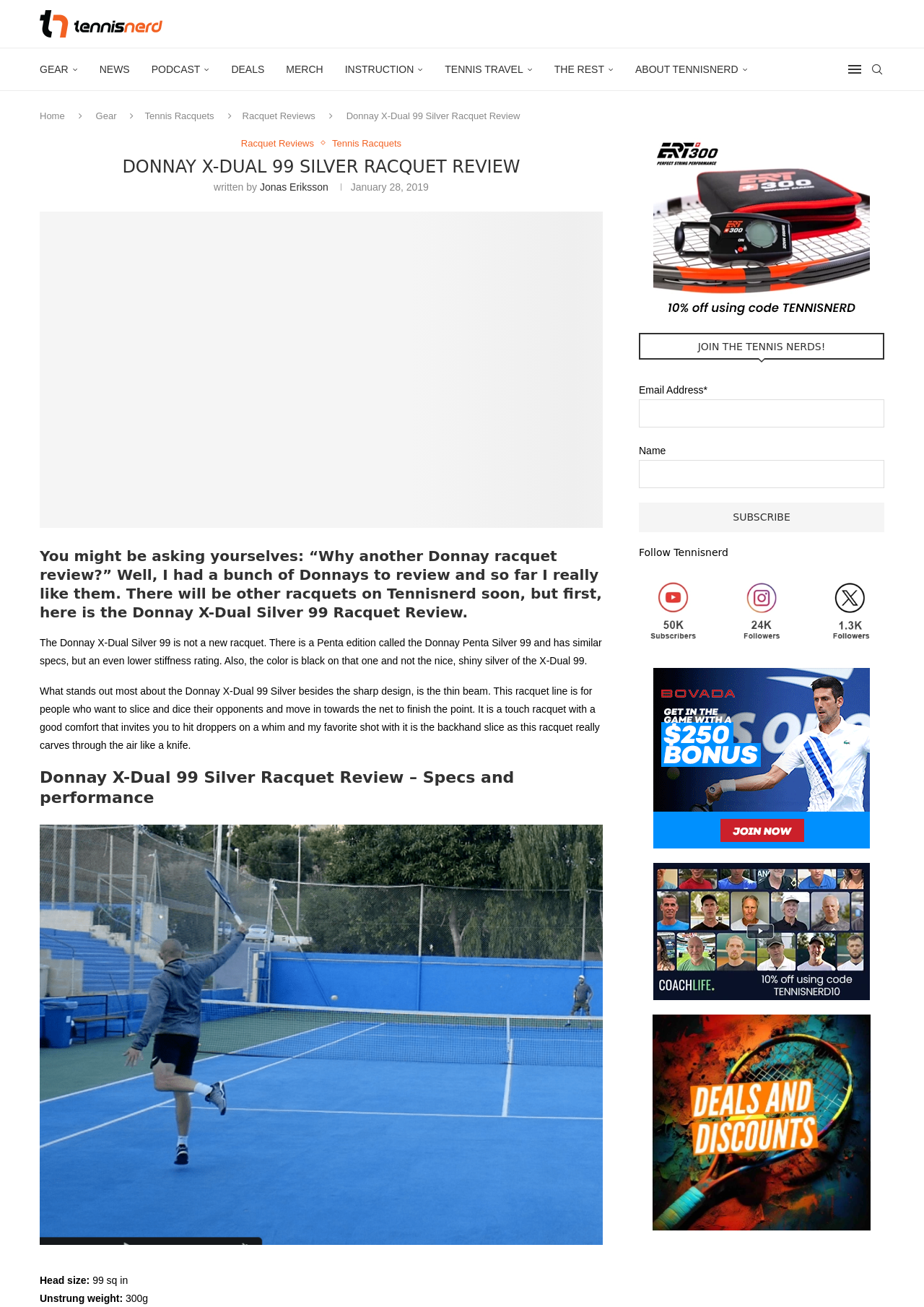Could you locate the bounding box coordinates for the section that should be clicked to accomplish this task: "Click on the 'GEAR' link".

[0.043, 0.037, 0.084, 0.07]